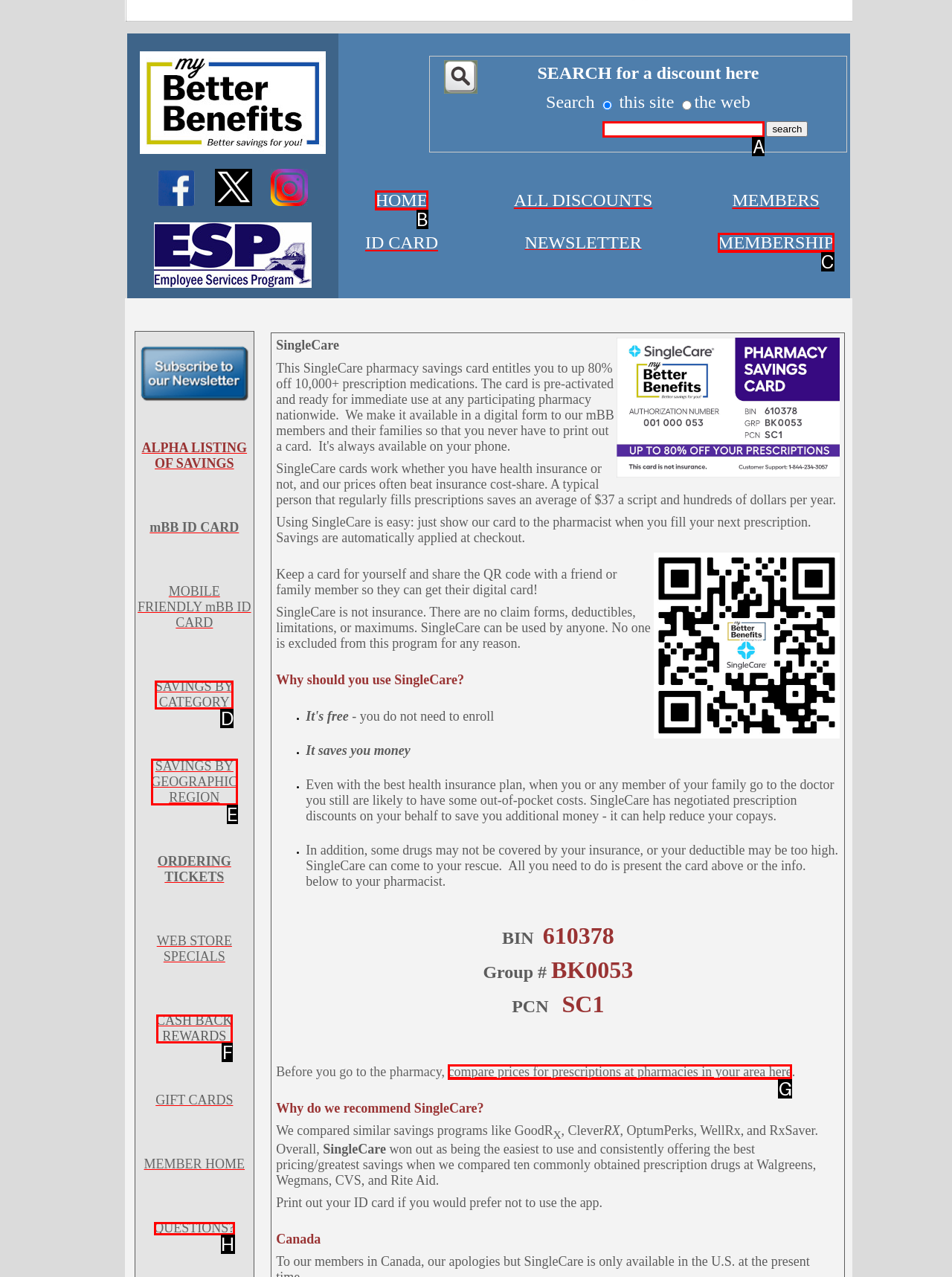From the choices provided, which HTML element best fits the description: QUESTIONS?? Answer with the appropriate letter.

H